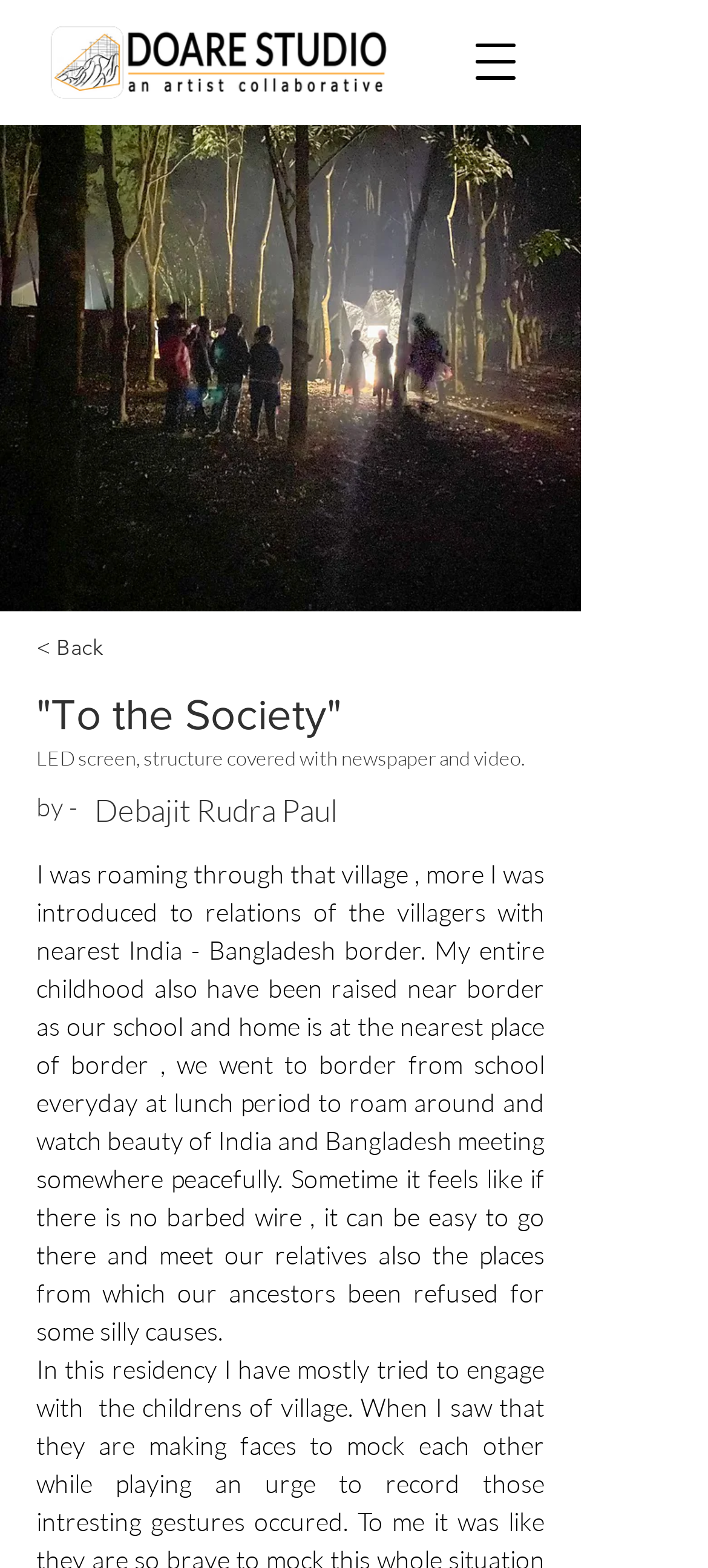What is the tone of the text?
Identify the answer in the screenshot and reply with a single word or phrase.

Reflective